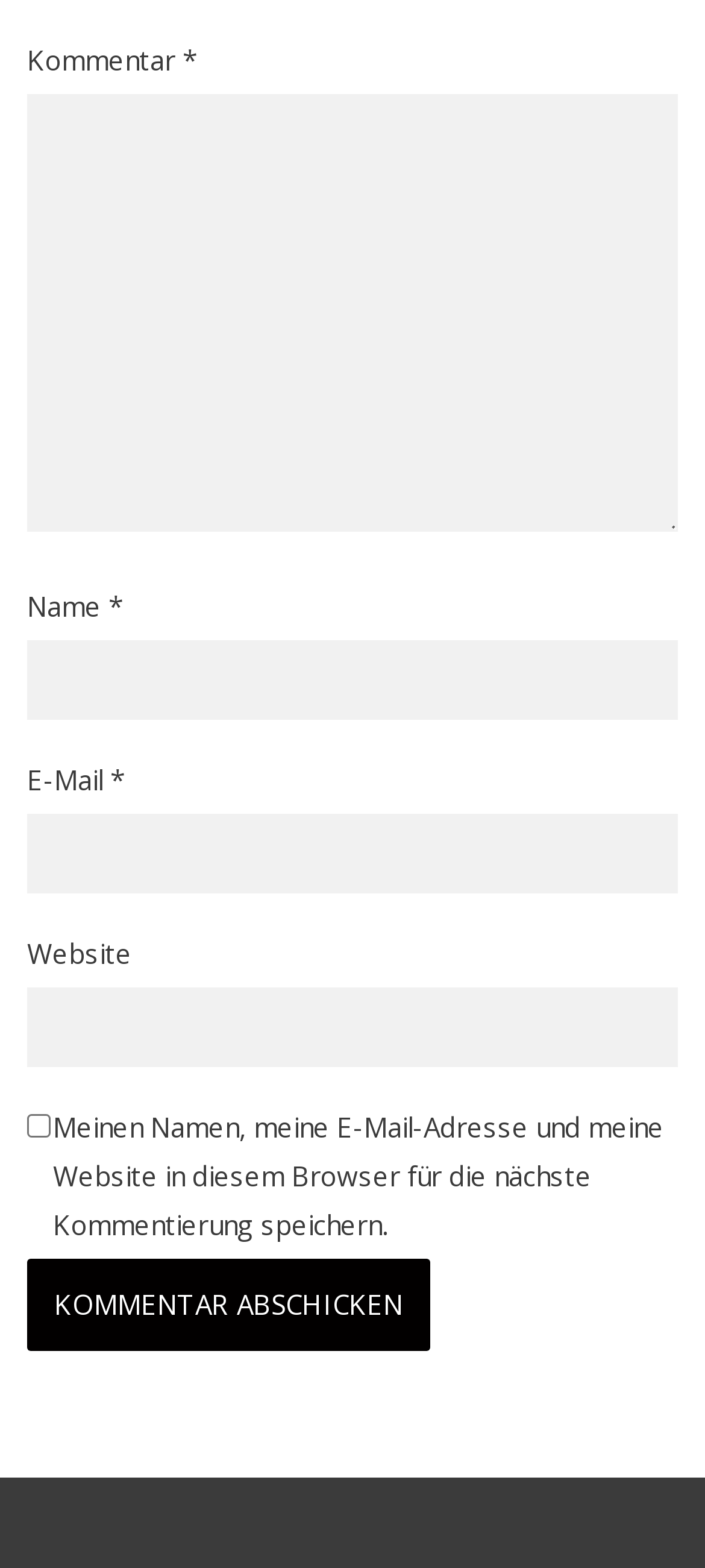How many required fields are there?
Answer with a single word or short phrase according to what you see in the image.

3